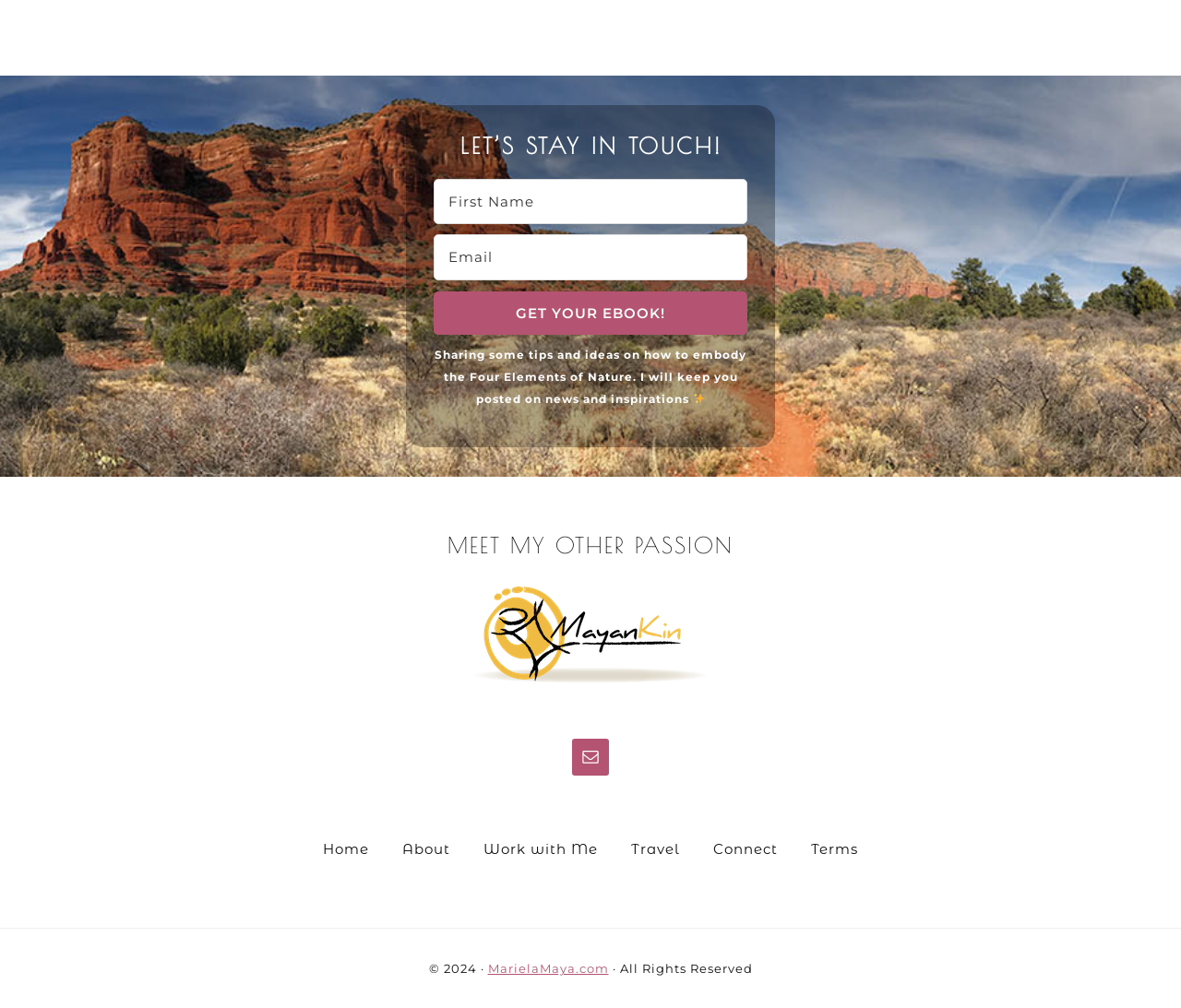Respond to the question below with a single word or phrase:
What is the name of the author's website?

MarielaMaya.com